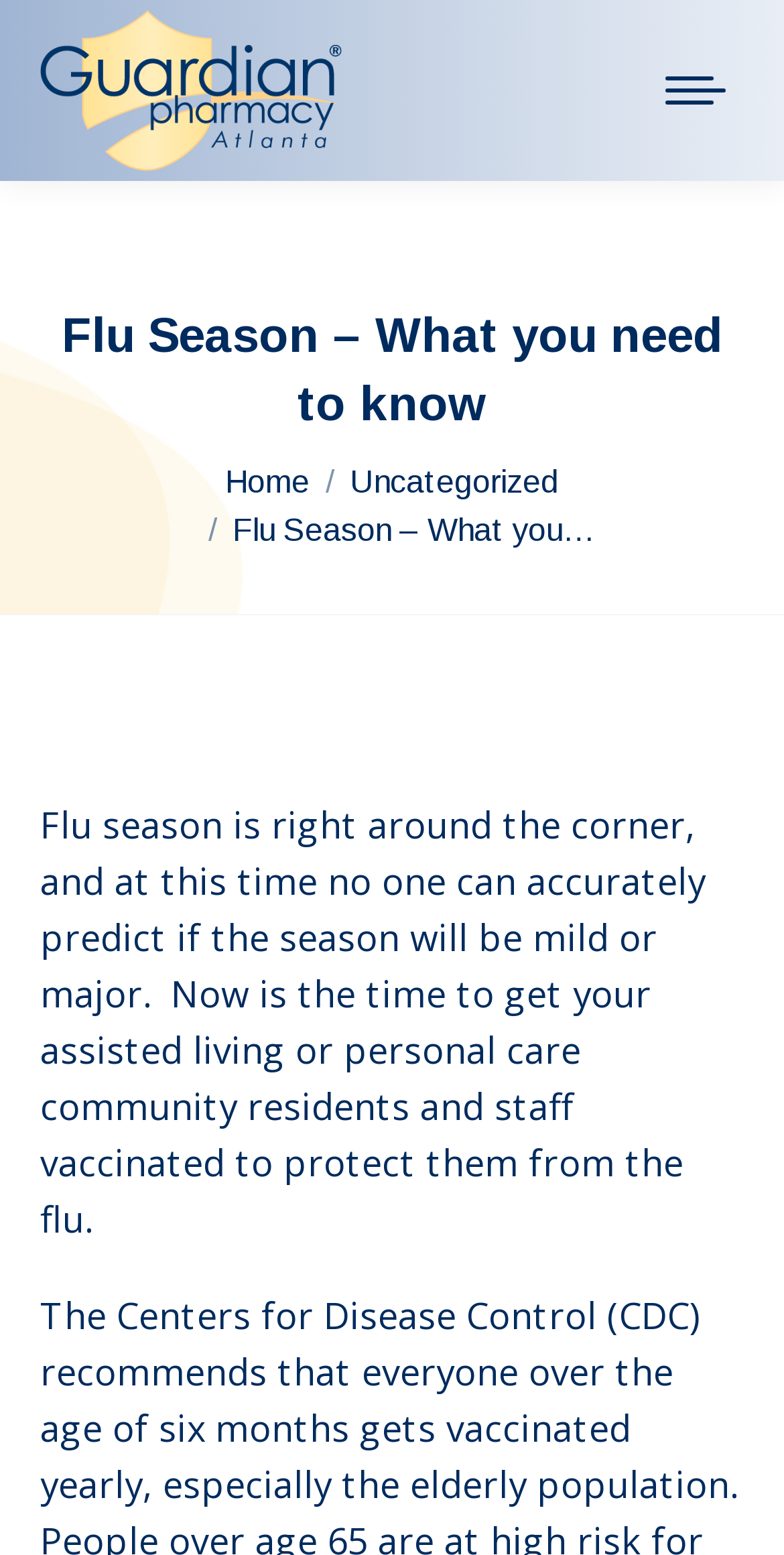Offer a meticulous caption that includes all visible features of the webpage.

The webpage is about Guardian Pharmacy Atlanta and its efforts to help communities stay flu-free during the flu season. At the top-right corner, there is a mobile menu icon. Below it, on the top-left side, is the Guardian Pharmacy of Atlanta logo, which is an image accompanied by a link to the pharmacy's homepage. 

Next to the logo is a heading that reads "Flu Season – What you need to know". Below this heading, there is a breadcrumb navigation section that indicates the current page location, with links to "Home" and "Uncategorized" on the right side. 

The main content of the page starts with a brief introduction to the flu season, stating that it is unpredictable and that now is the time to get vaccinated. This text is followed by a longer paragraph that provides more information about the importance of vaccination for assisted living or personal care community residents and staff.

At the bottom-right corner of the page, there is a "Go to Top" link, accompanied by an image.